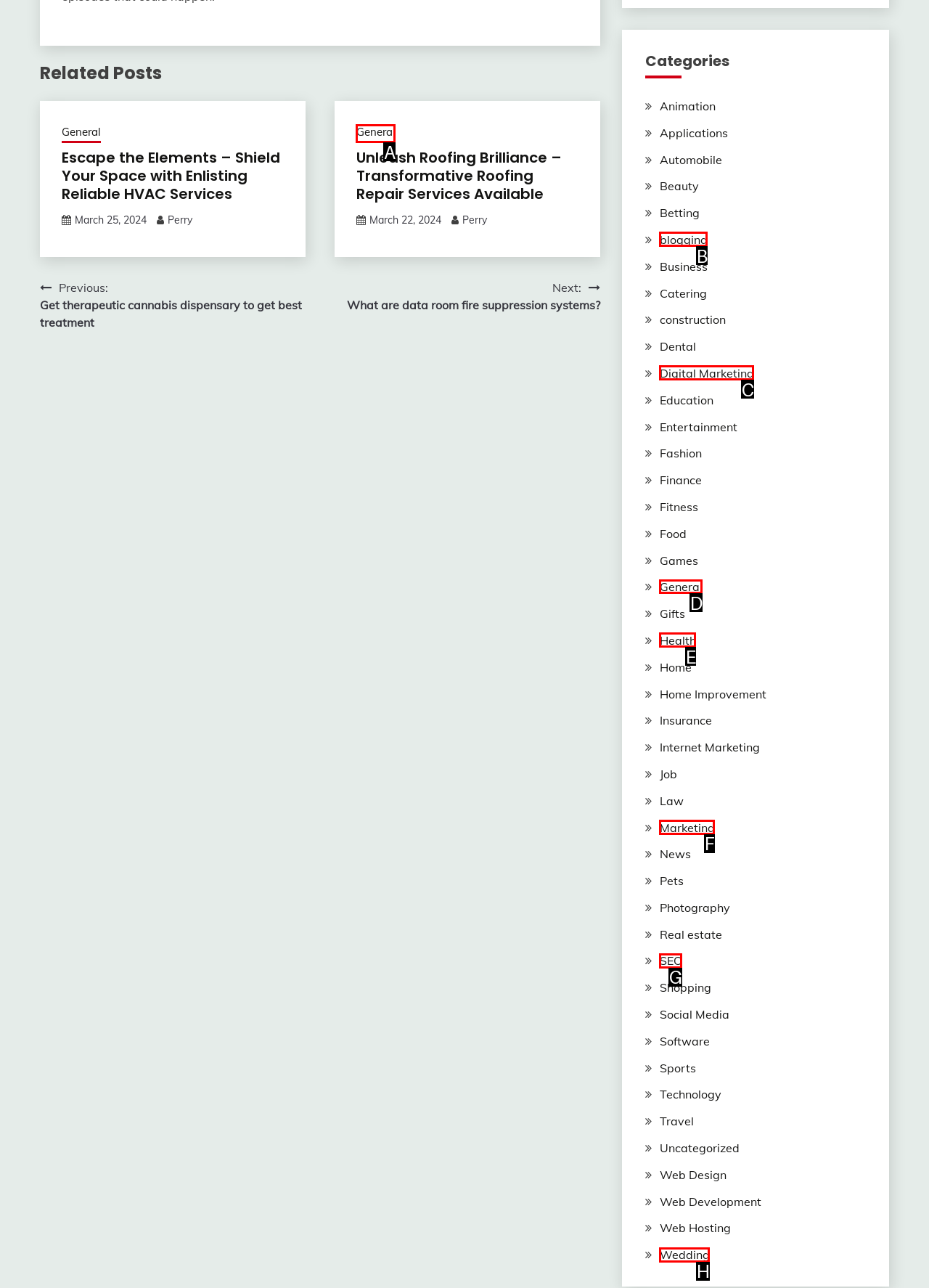Identify the letter of the UI element you should interact with to perform the task: Go to 'General' category
Reply with the appropriate letter of the option.

D